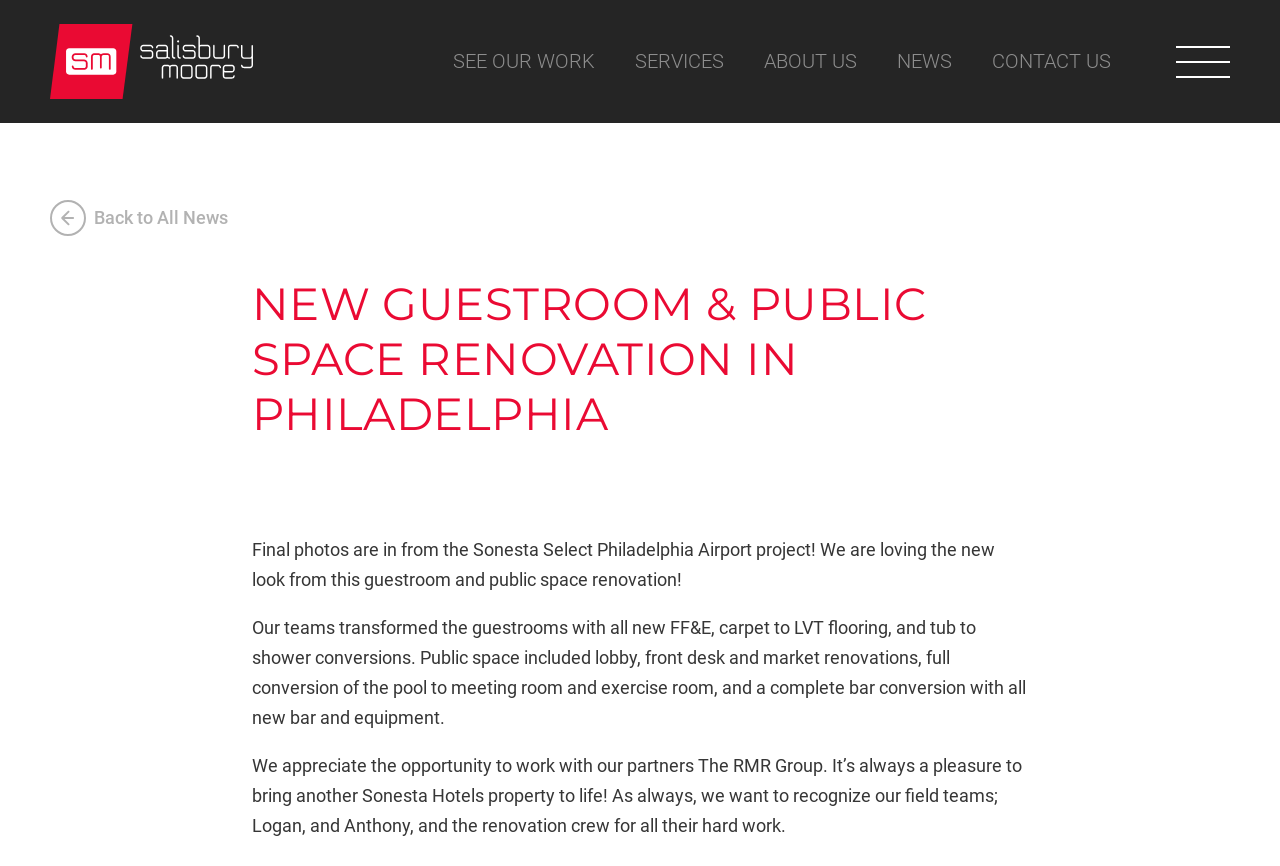Answer with a single word or phrase: 
Who did the renovation crew work with?

The RMR Group